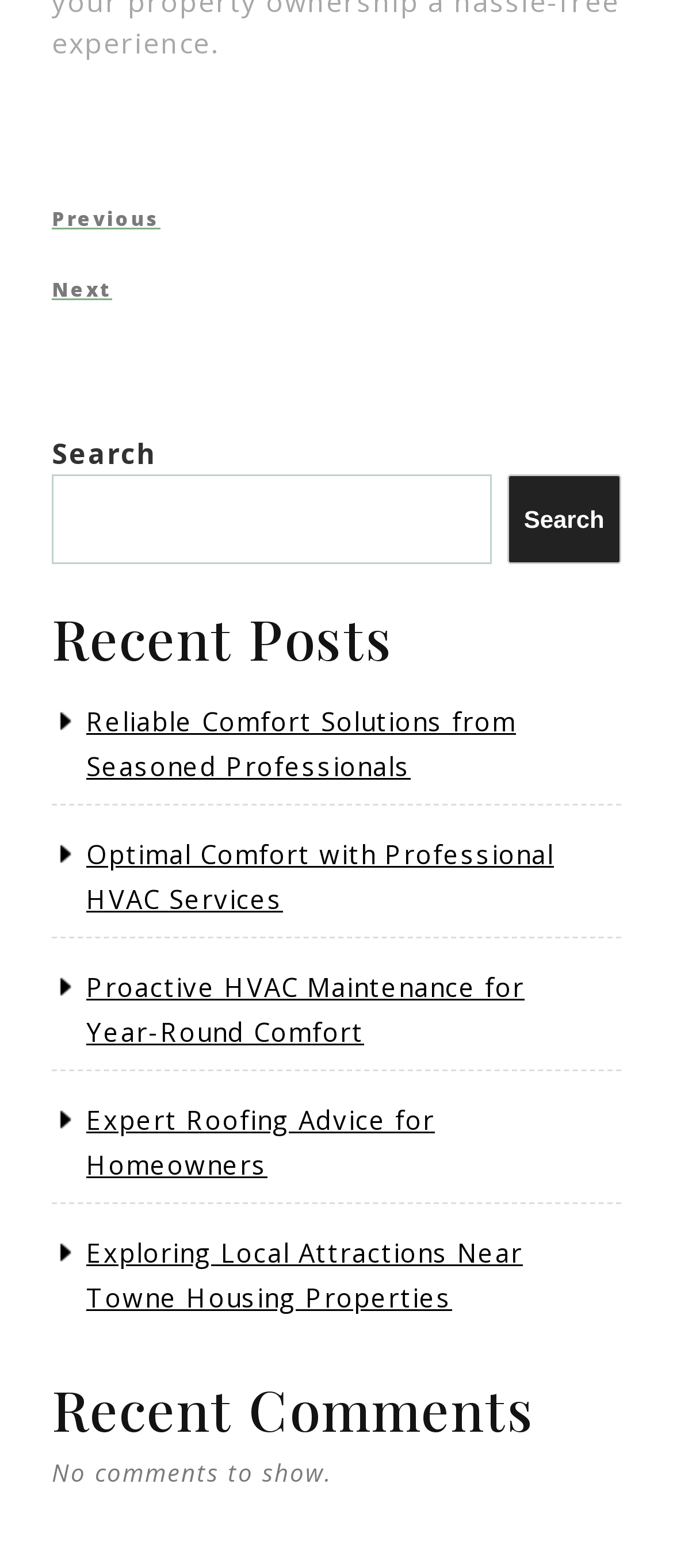Please provide the bounding box coordinates for the UI element as described: "parent_node: Search name="s"". The coordinates must be four floats between 0 and 1, represented as [left, top, right, bottom].

[0.077, 0.303, 0.731, 0.36]